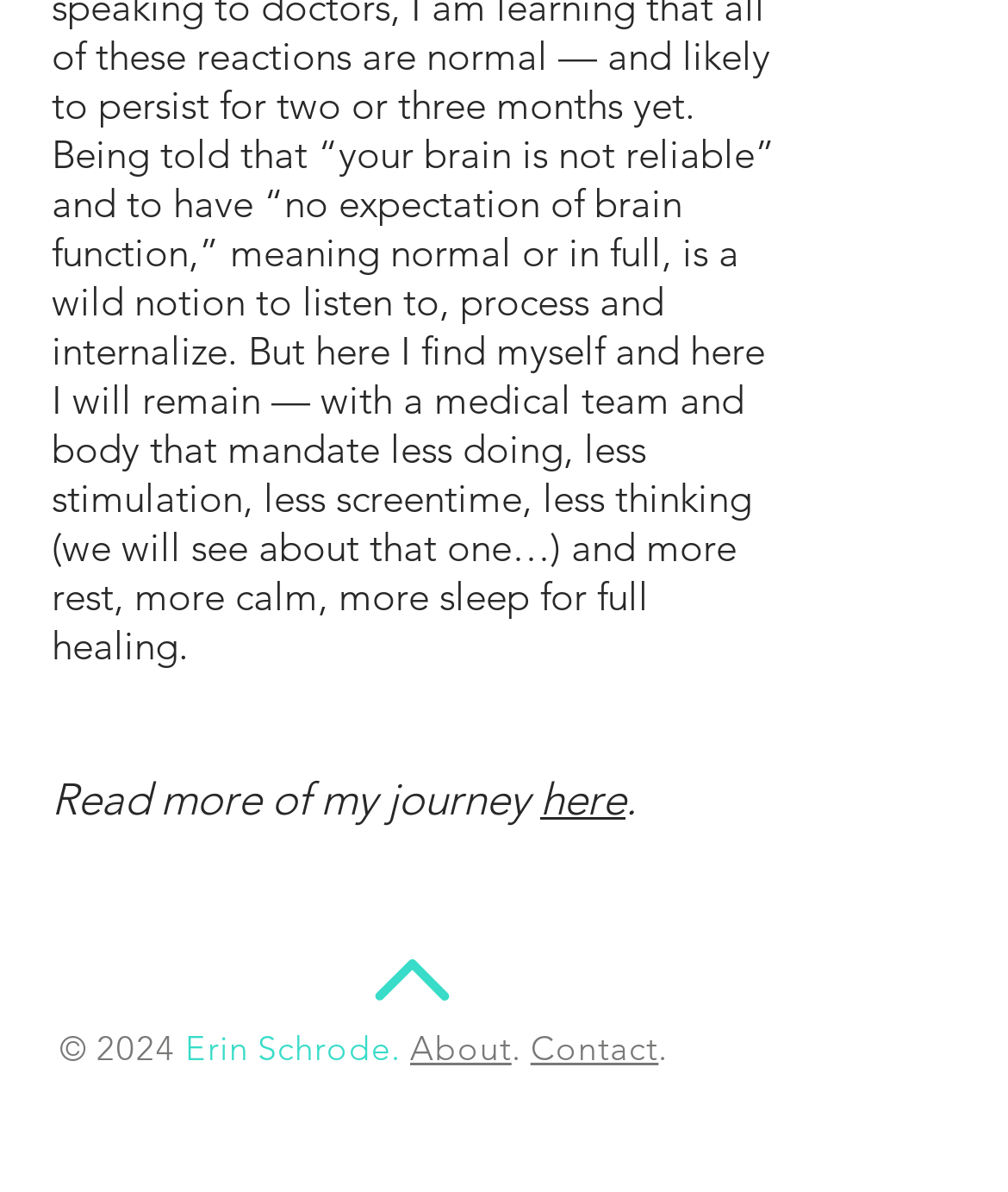How many social media links are there?
Can you offer a detailed and complete answer to this question?

The social media links are located at the bottom of the webpage, and they are Instagram, Twitter, Facebook, LinkedIn, YouTube, and Pinterest. There are 6 links in total.